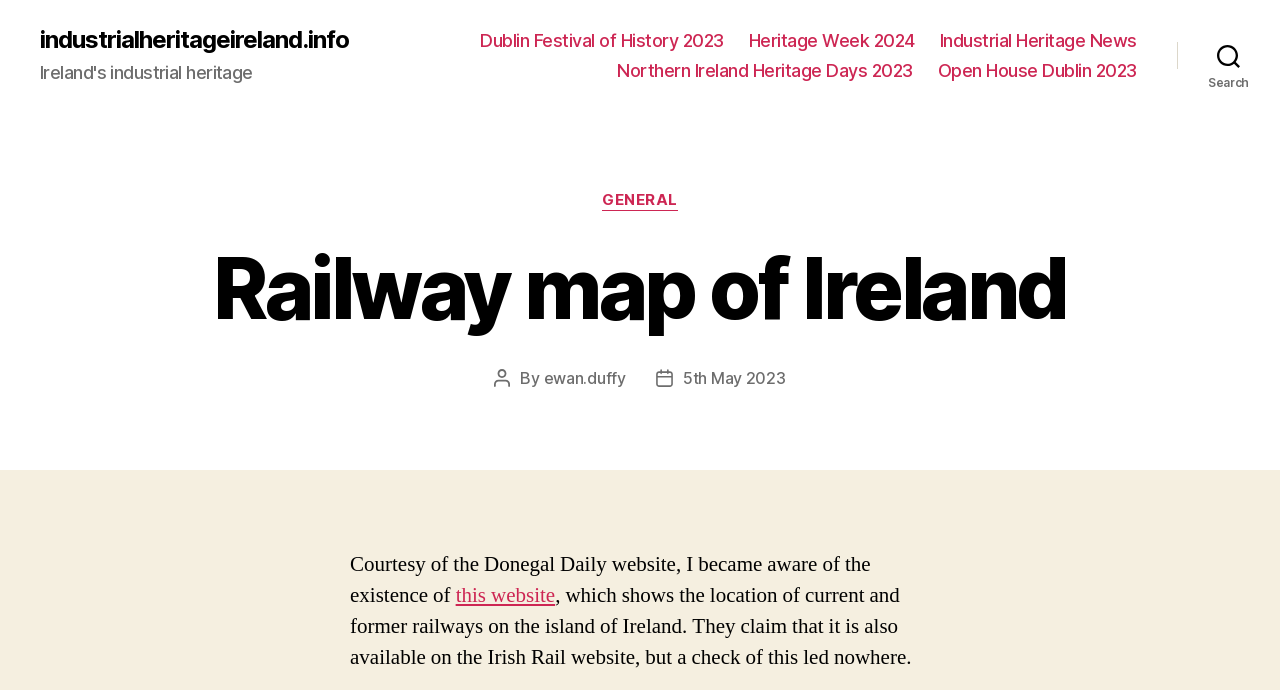Find the bounding box of the UI element described as follows: "BLOG".

None